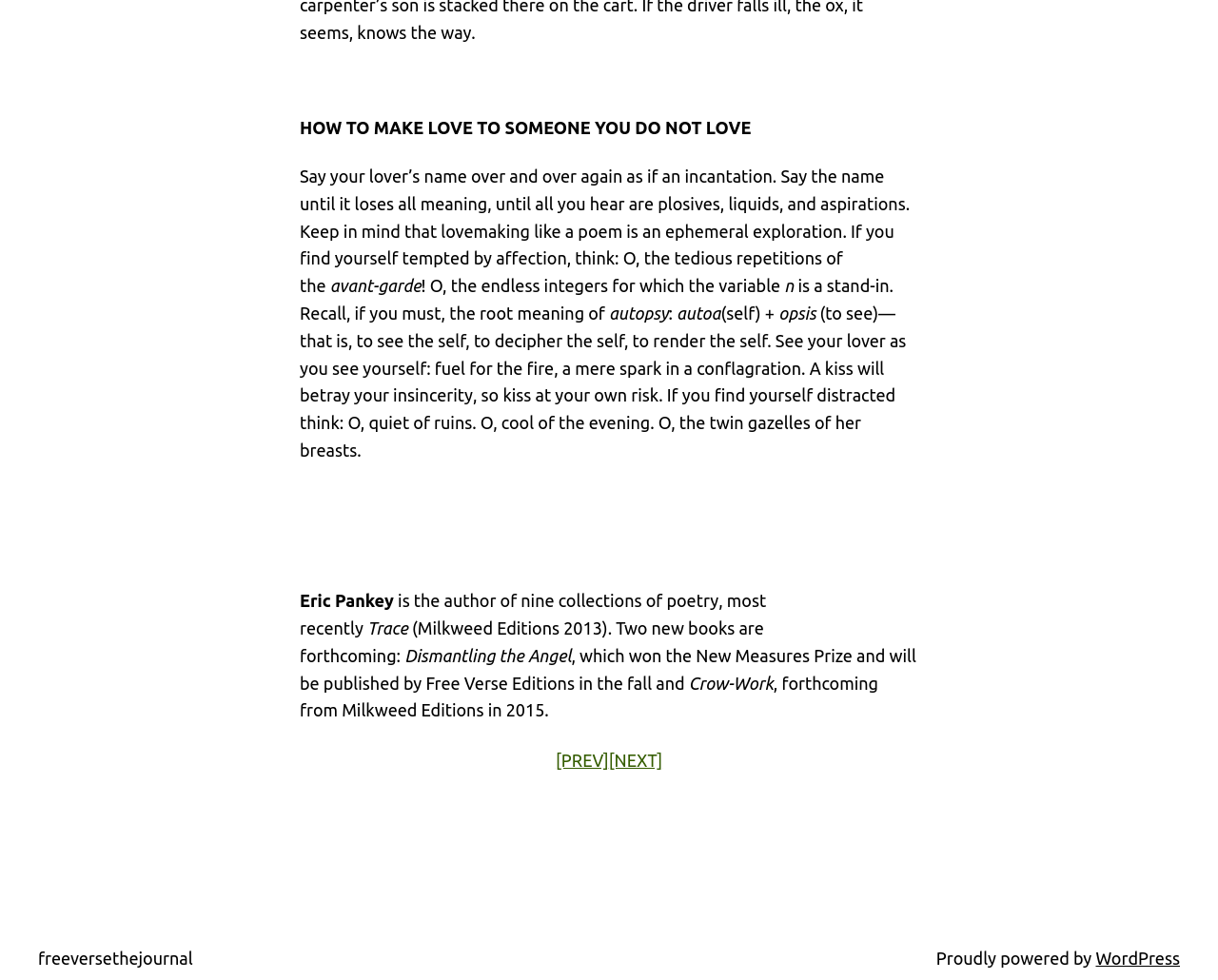What is the platform used to power the website?
Using the image as a reference, give a one-word or short phrase answer.

WordPress